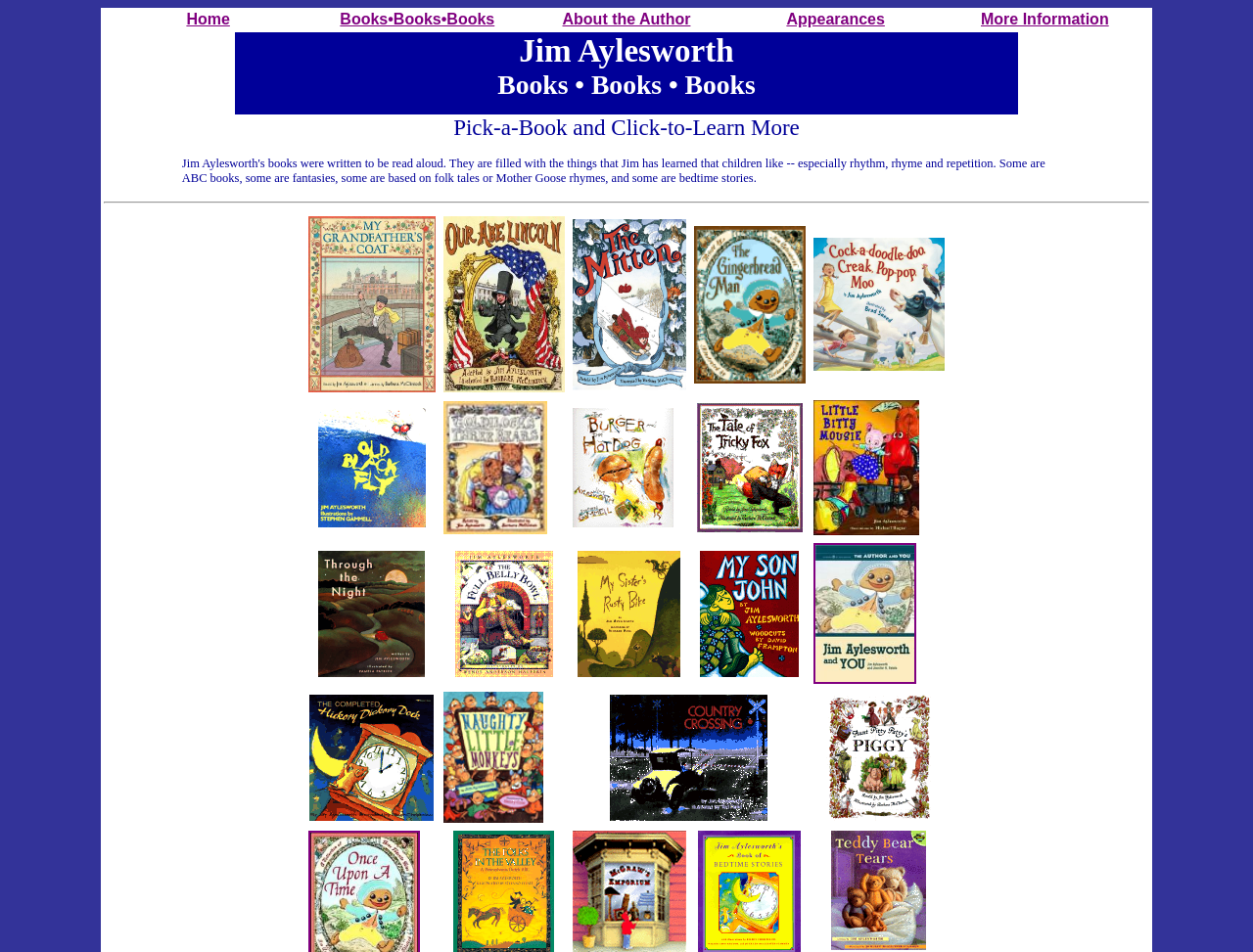Generate a comprehensive description of the webpage.

The webpage is about Jim Aylesworth, an author of more than 25 books for young readers. At the top, there is a navigation menu with five tabs: Home, Books•Books•Books, About the Author, Appearances, and More Information. Below the menu, there is a title "Jim Aylesworth Books • Books • Books" and a subtitle "Pick-a-Book and Click-to-Learn More".

The main content of the webpage is divided into three sections, each containing five book titles with their corresponding images. The book titles are "My Grandfather's Coat", "Our Abe Lincoln", "The Mitten by Jim Aylesworth", and two others without titles. The images are arranged in a grid layout, with each image taking up a significant portion of the section.

In the first section, the book titles and images are arranged from left to right, with "My Grandfather's Coat" on the left and the untitled book on the right. The second section has a similar layout, with "Our Abe Lincoln" on the left and "Little Bitty Mousie" on the right. The third section has a similar layout, with the untitled book on the left and "Jim Aylesworth and You" on the right.

Throughout the webpage, there are no prominent headings or subheadings, but the book titles and images are the main focus. The overall design is clean and easy to navigate, with a clear emphasis on showcasing Jim Aylesworth's books.